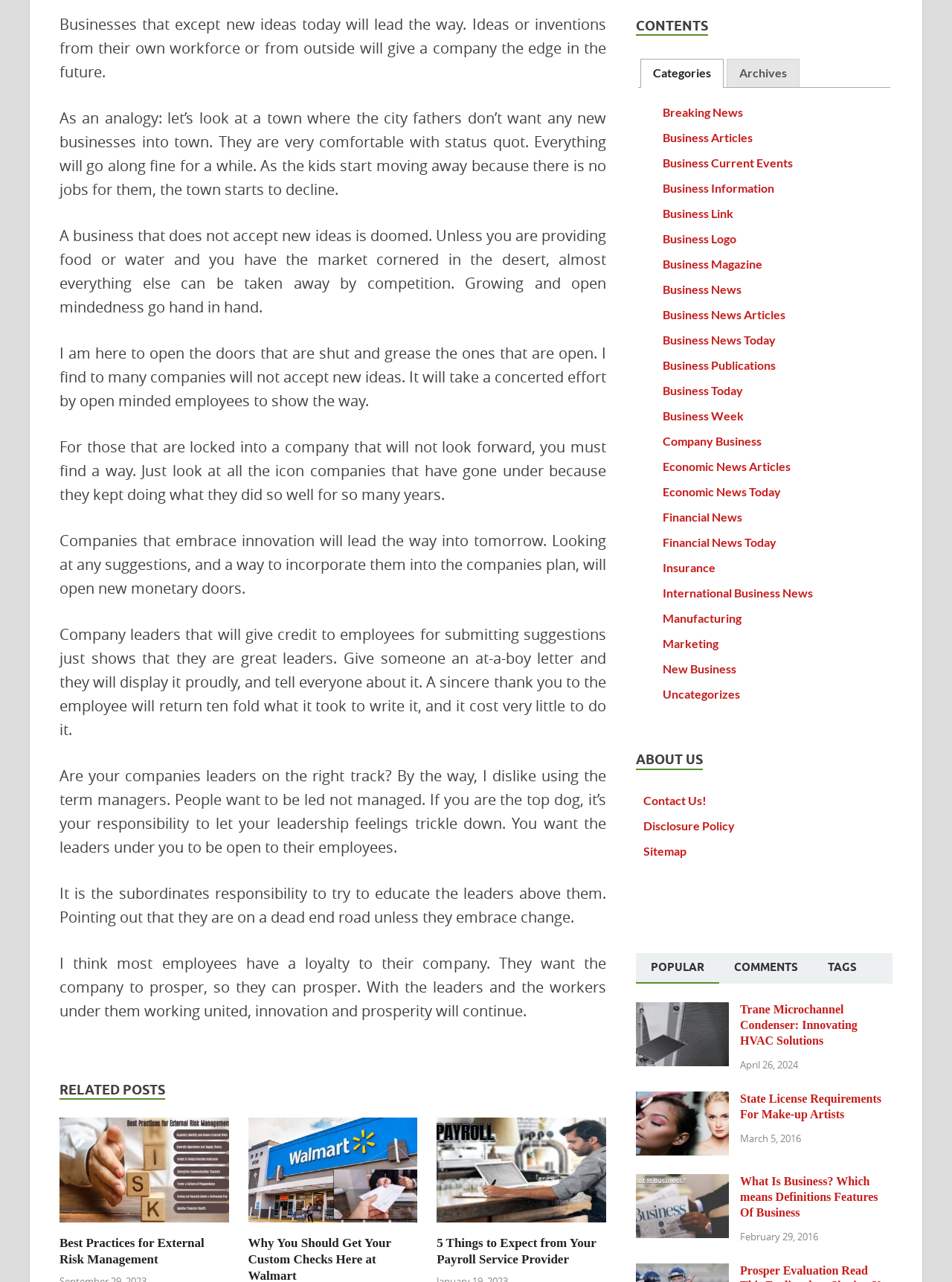How many related posts are listed?
Identify the answer in the screenshot and reply with a single word or phrase.

3